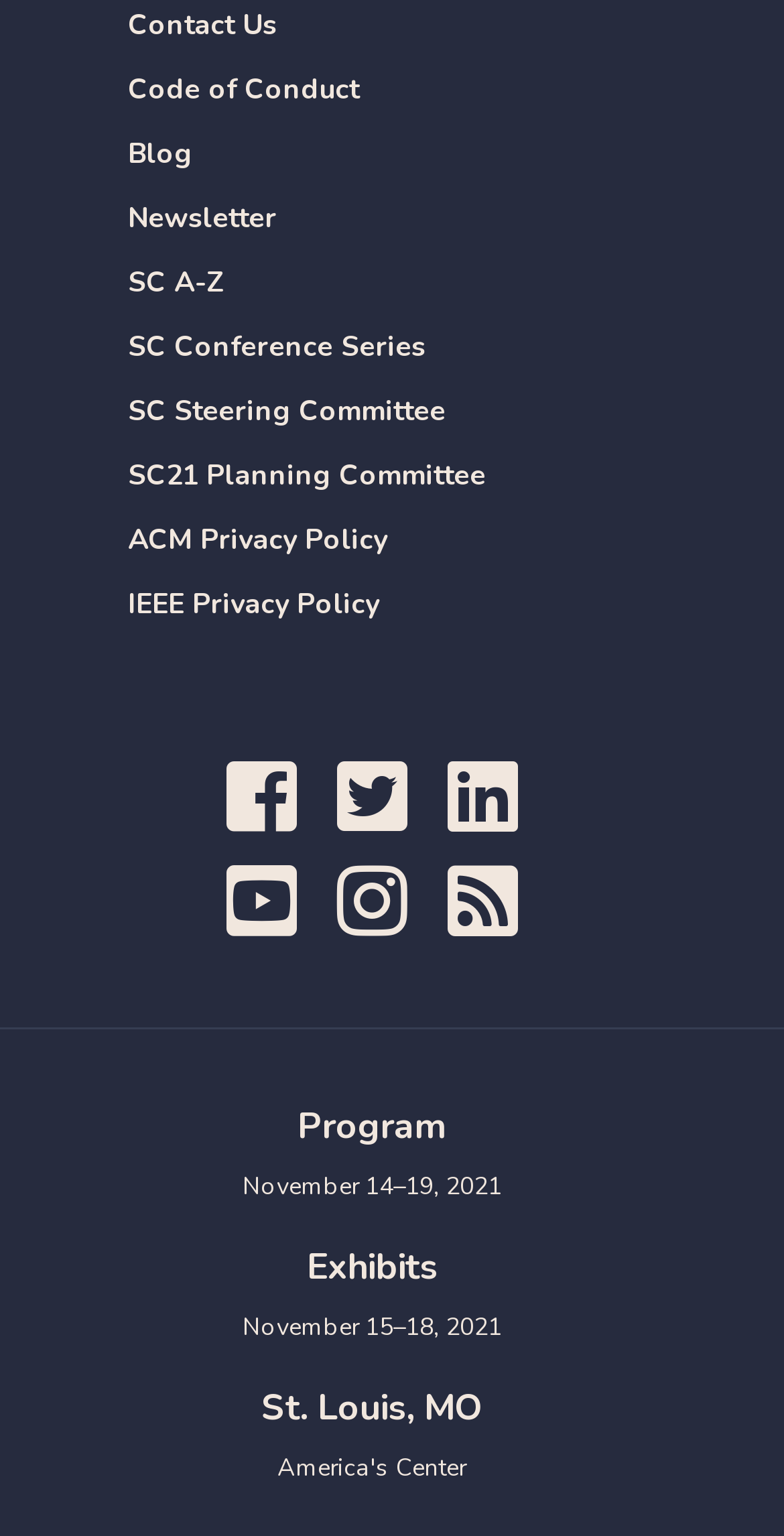Provide a brief response using a word or short phrase to this question:
What is the date of the conference?

November 14-19, 2021